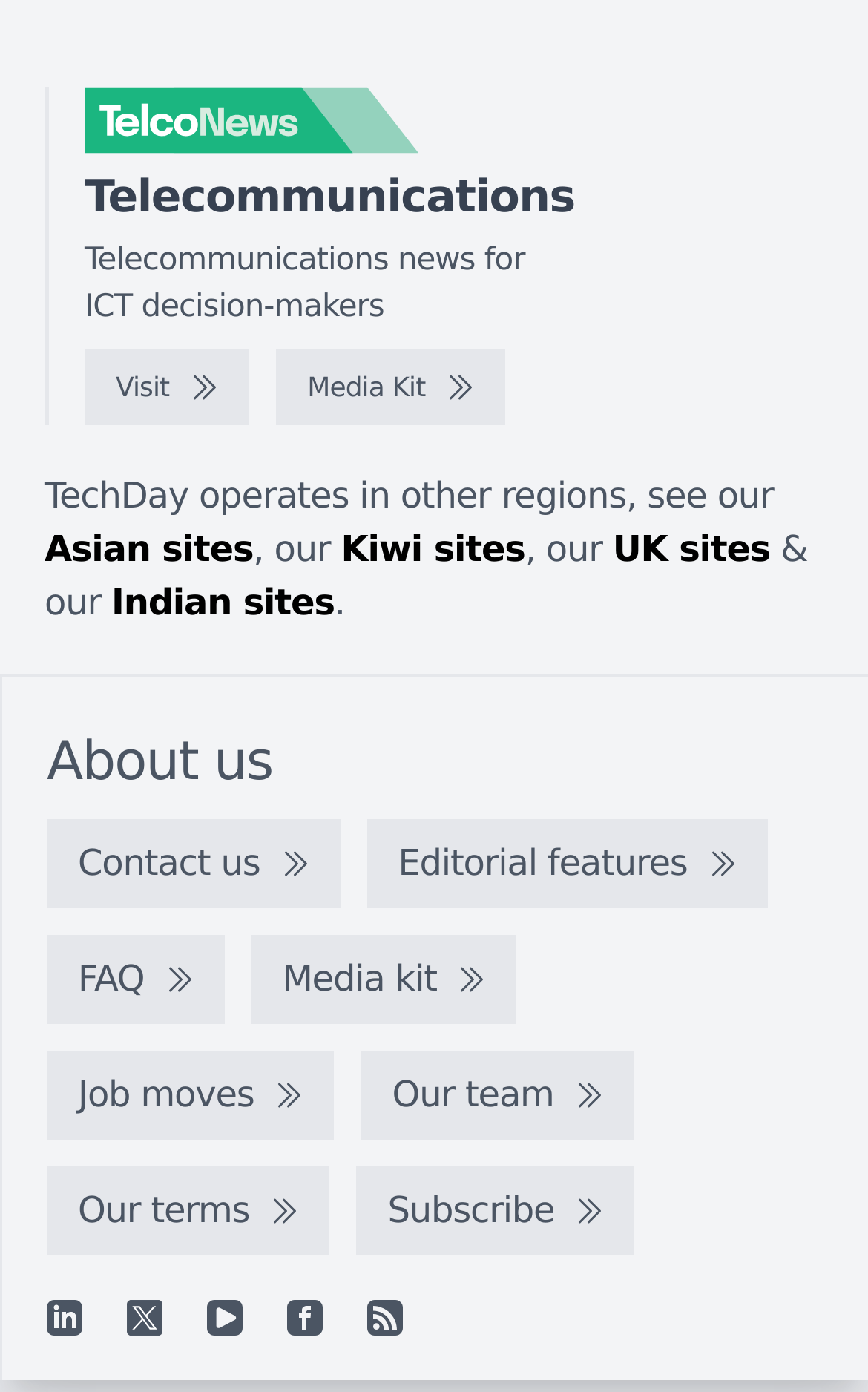Determine the bounding box coordinates of the clickable area required to perform the following instruction: "Contact us". The coordinates should be represented as four float numbers between 0 and 1: [left, top, right, bottom].

[0.054, 0.589, 0.392, 0.653]